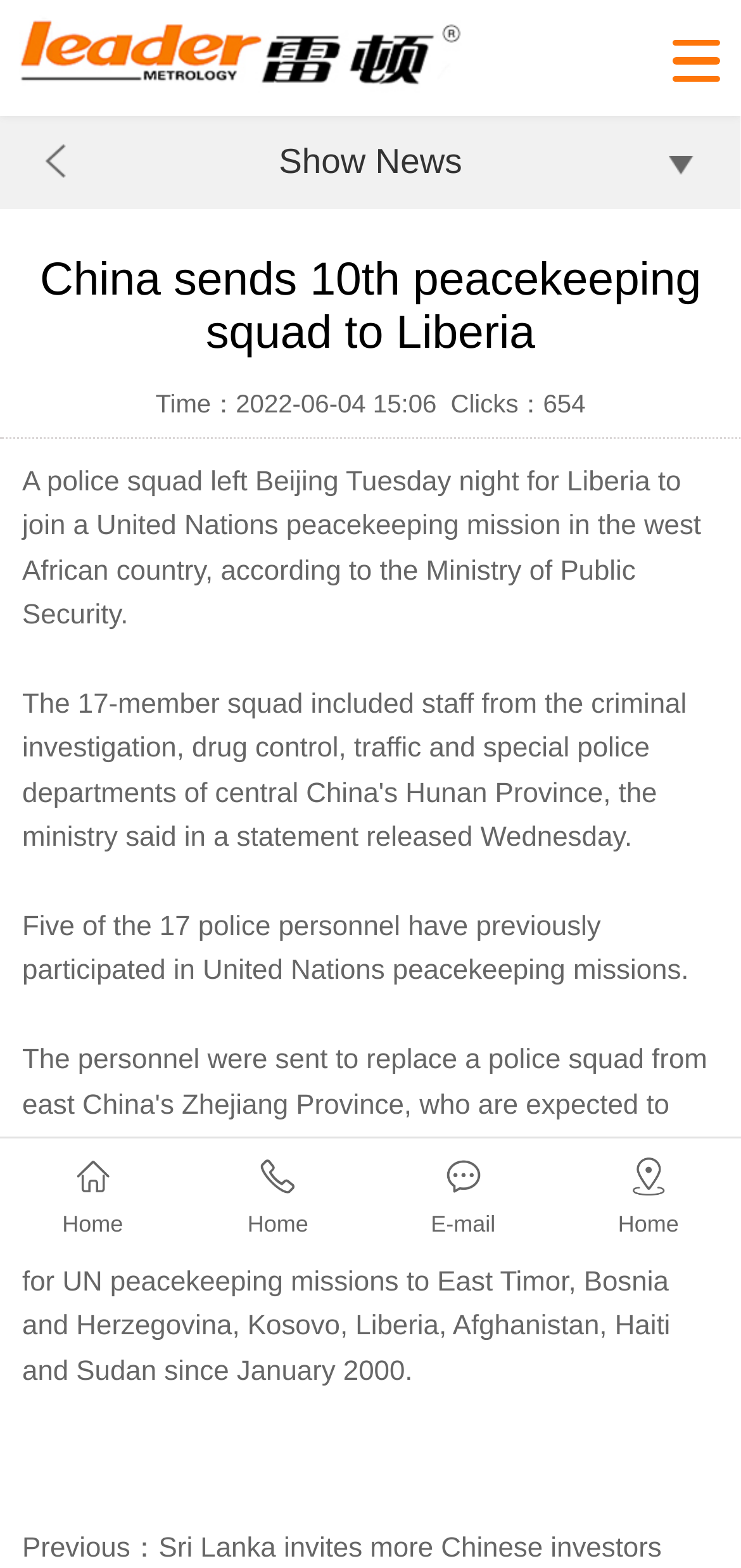Locate the bounding box of the UI element described in the following text: "Home".

[0.75, 0.738, 1.0, 0.793]